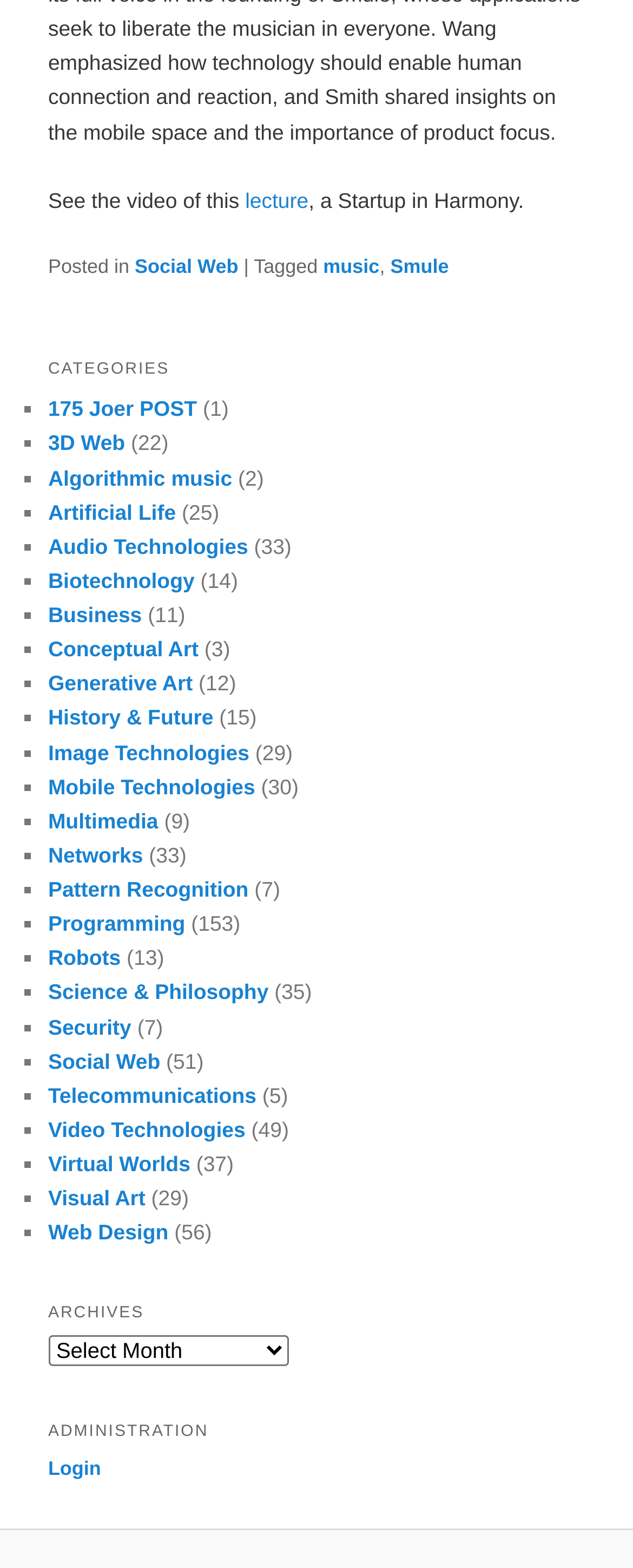What is the category with the most posts?
Answer the question with as much detail as possible.

The category with the most posts can be determined by looking at the list of categories and finding the one with the highest number in parentheses, which is 'Programming' with 153 posts.